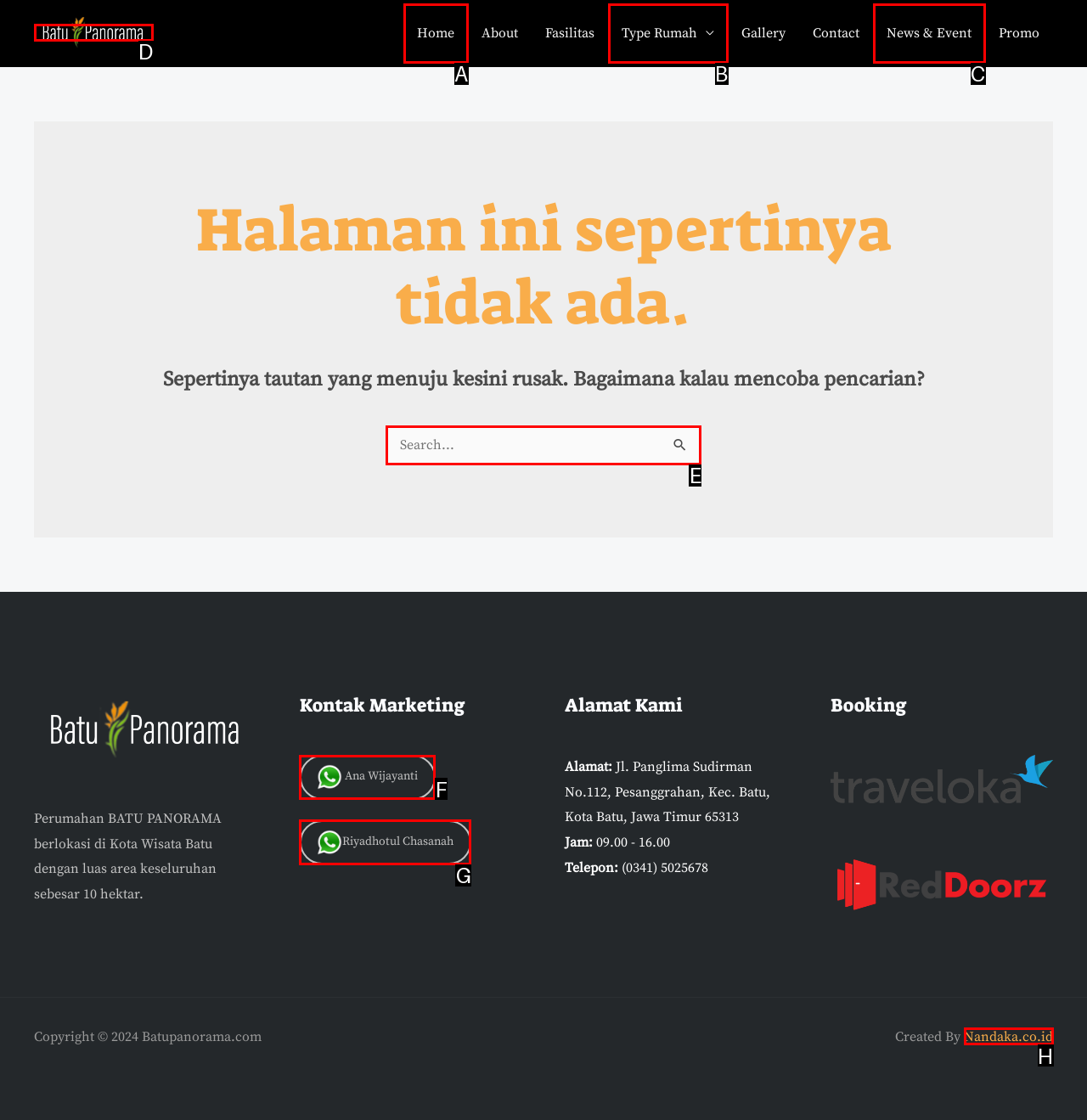From the given options, tell me which letter should be clicked to complete this task: Search for something
Answer with the letter only.

E